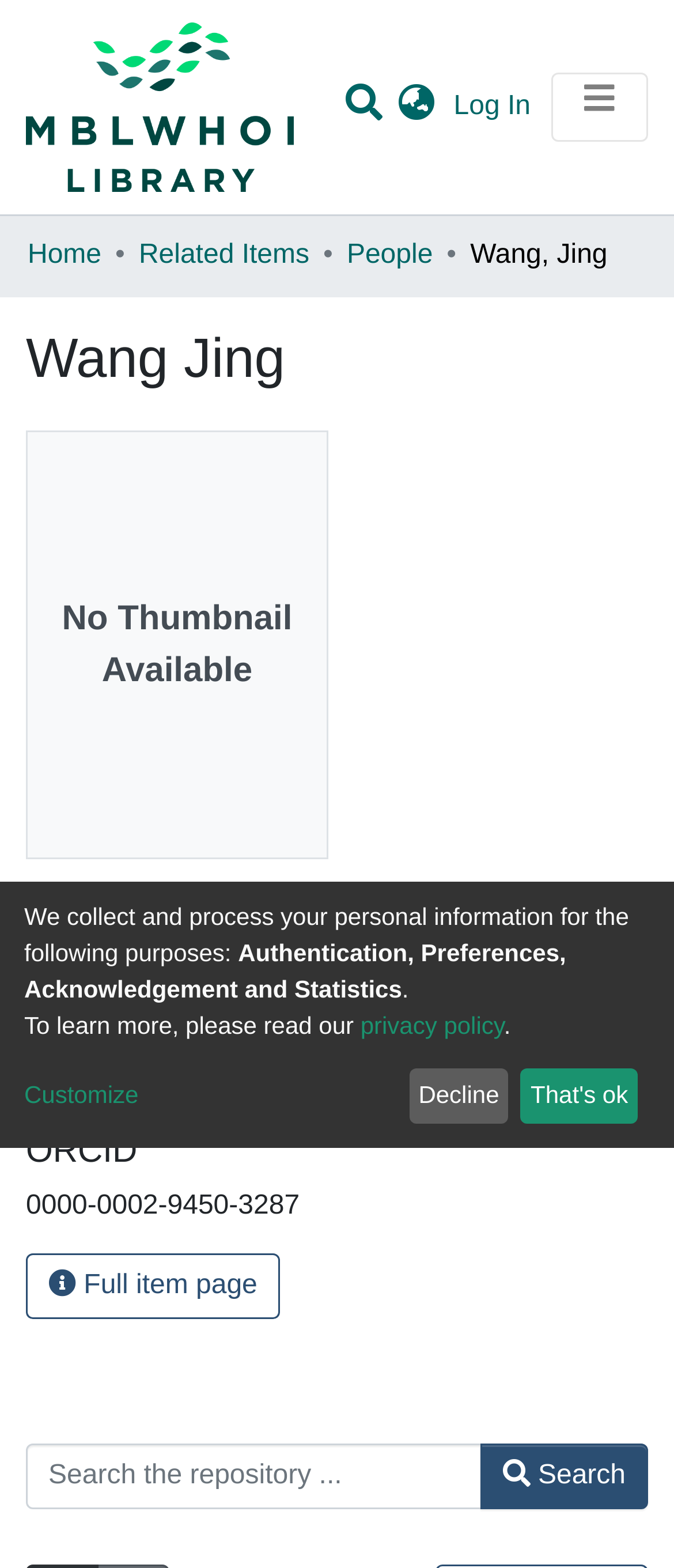What is the language switch button for?
Refer to the image and give a detailed response to the question.

I found a button with the text 'Language switch' which suggests that it is used to switch the language of the page.